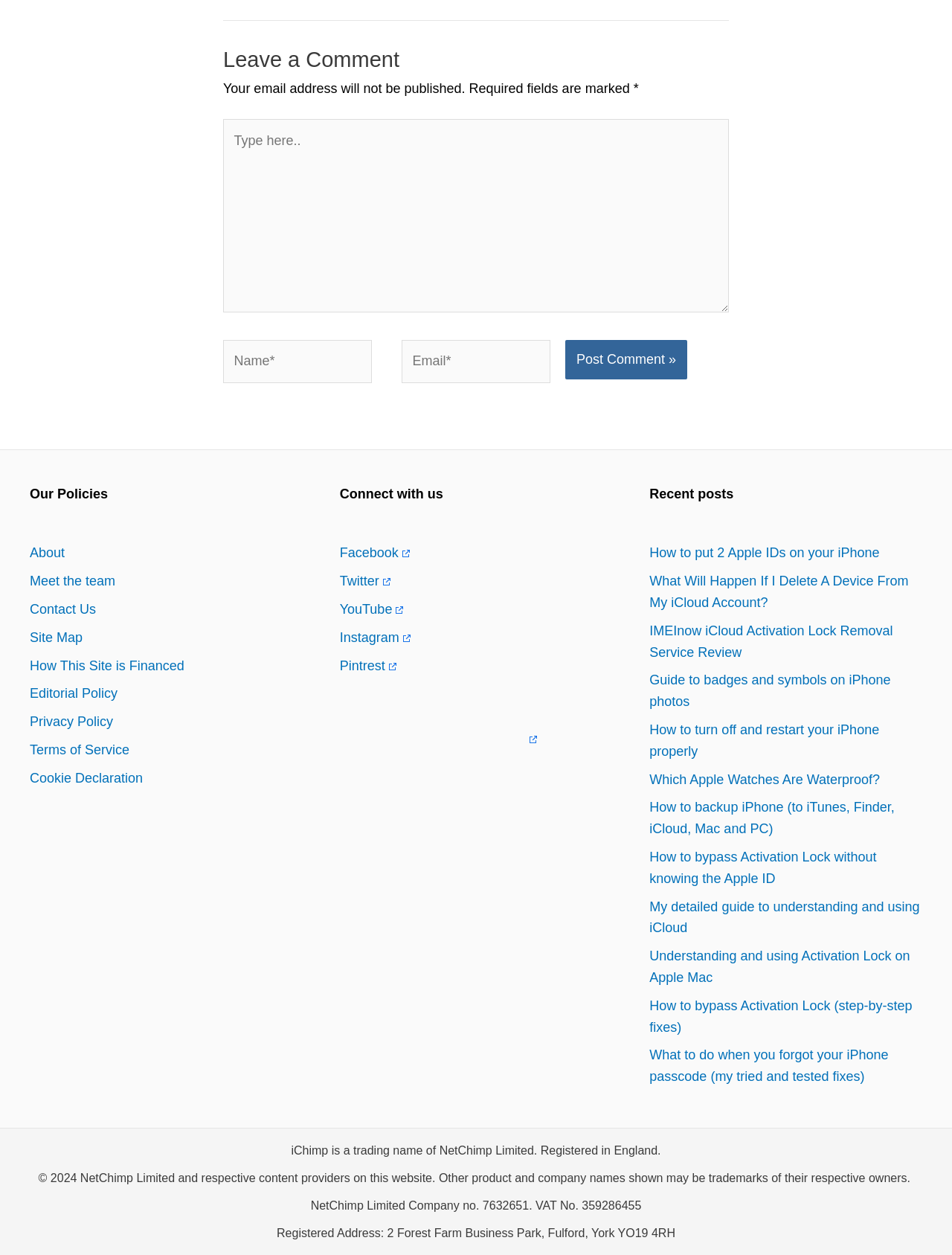Give the bounding box coordinates for the element described as: "Terms of Service".

[0.031, 0.592, 0.136, 0.603]